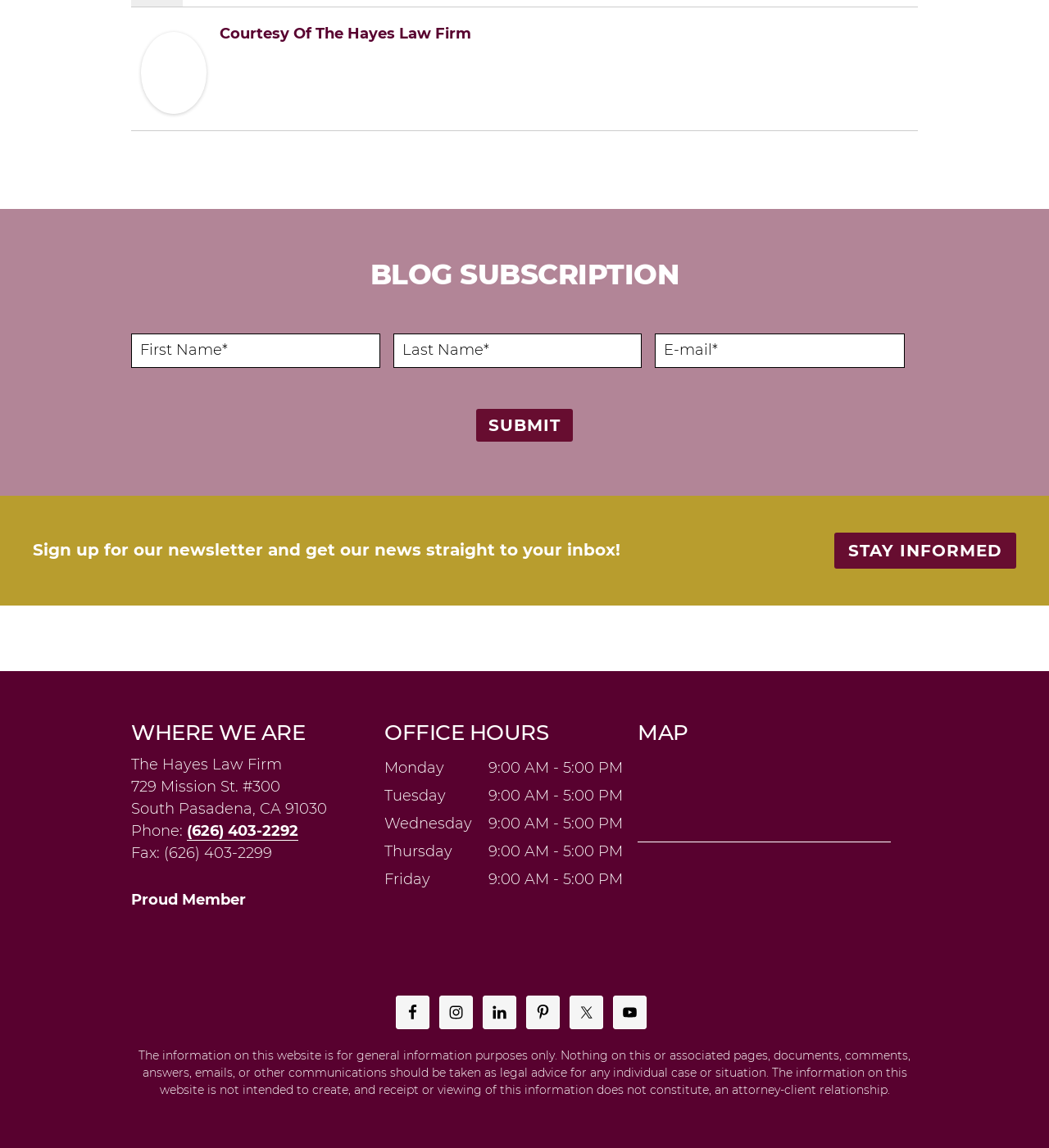Please determine the bounding box coordinates of the element's region to click for the following instruction: "Enter first name".

[0.125, 0.291, 0.362, 0.32]